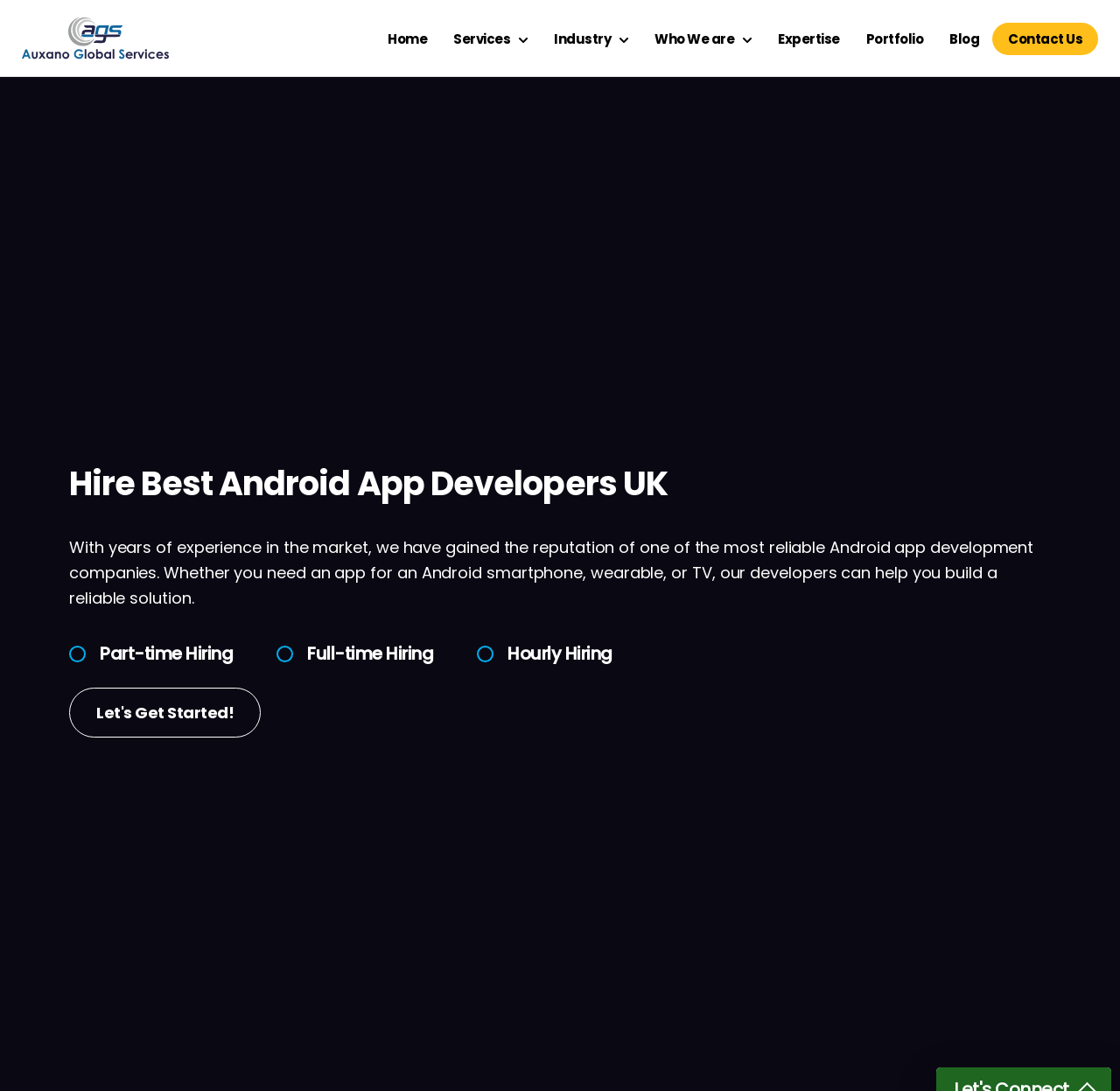Can you provide the bounding box coordinates for the element that should be clicked to implement the instruction: "Click the logo"?

[0.02, 0.027, 0.151, 0.04]